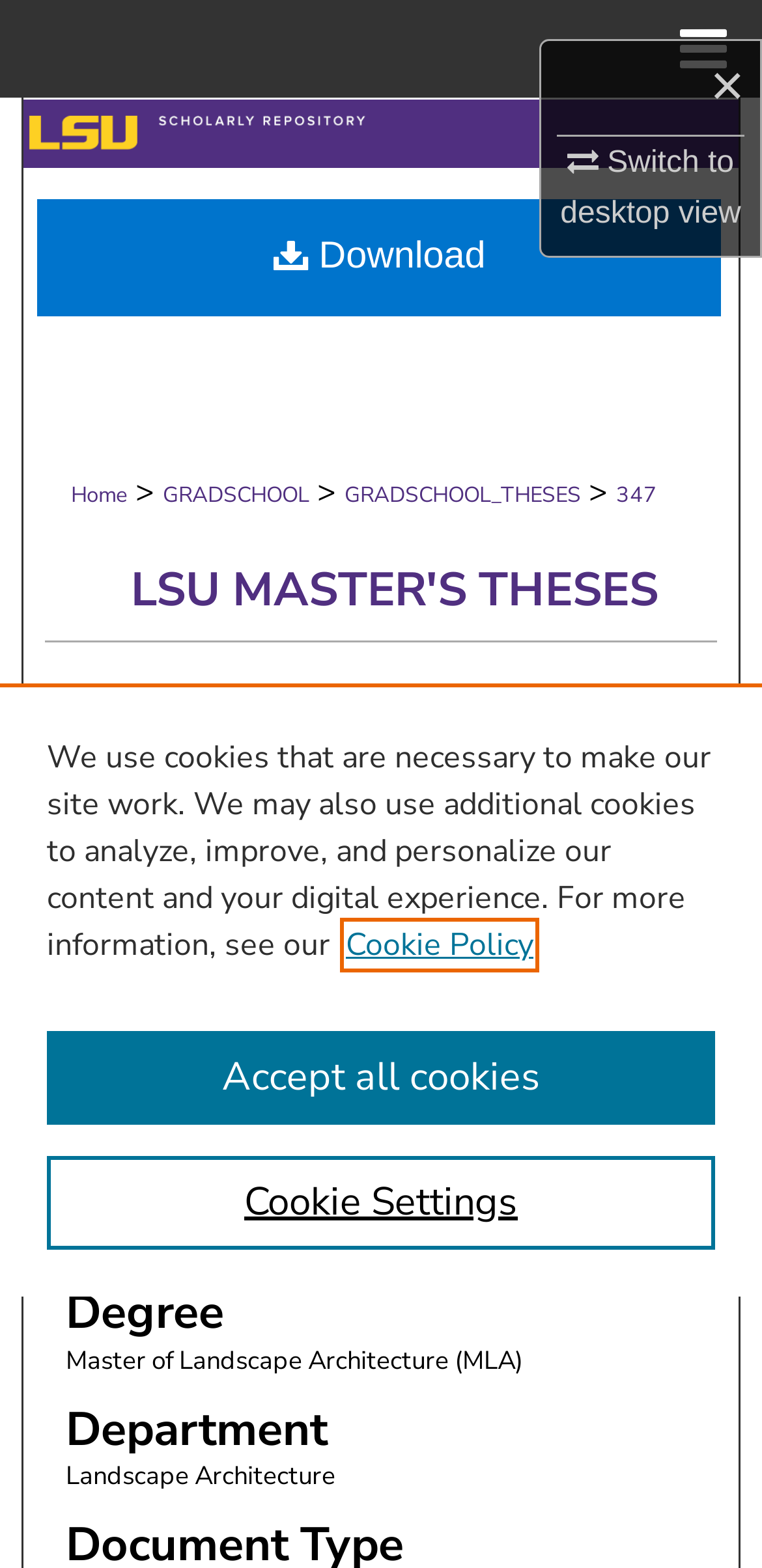Indicate the bounding box coordinates of the element that needs to be clicked to satisfy the following instruction: "Search". The coordinates should be four float numbers between 0 and 1, i.e., [left, top, right, bottom].

[0.0, 0.062, 1.0, 0.125]